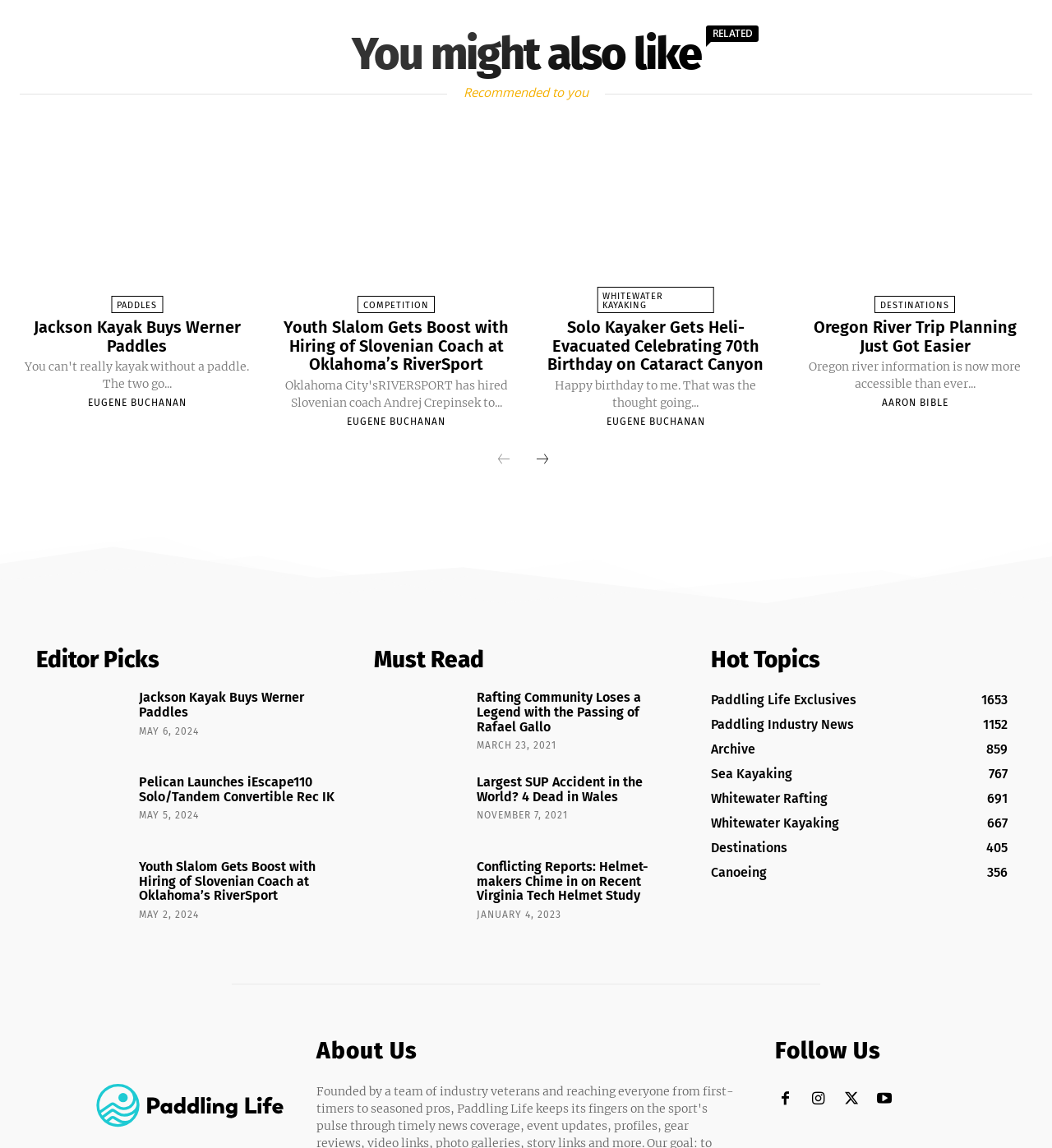Please answer the following question using a single word or phrase: 
How many links are there under 'You might also like'?

8